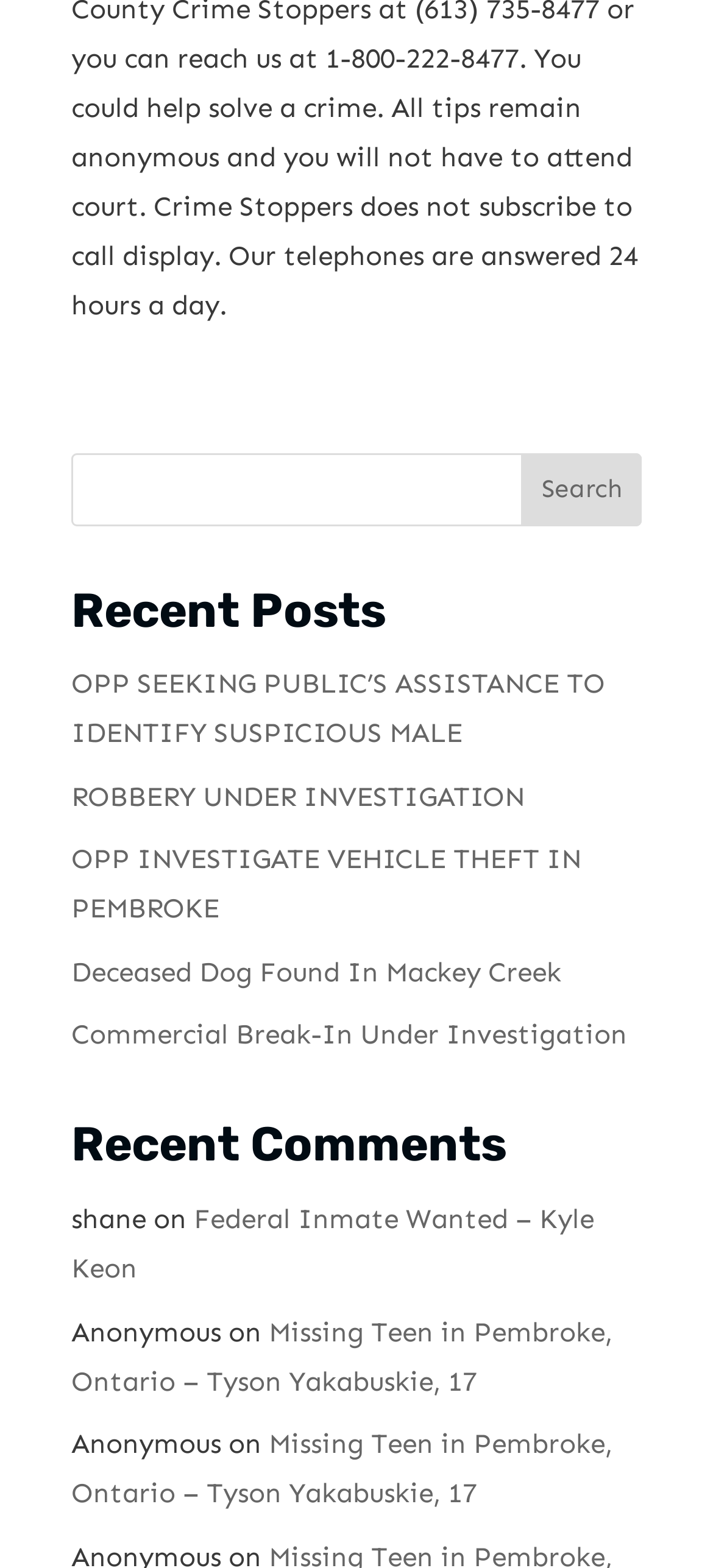Locate the bounding box coordinates of the clickable area to execute the instruction: "click on Federal Inmate Wanted – Kyle Keon". Provide the coordinates as four float numbers between 0 and 1, represented as [left, top, right, bottom].

[0.1, 0.767, 0.833, 0.819]